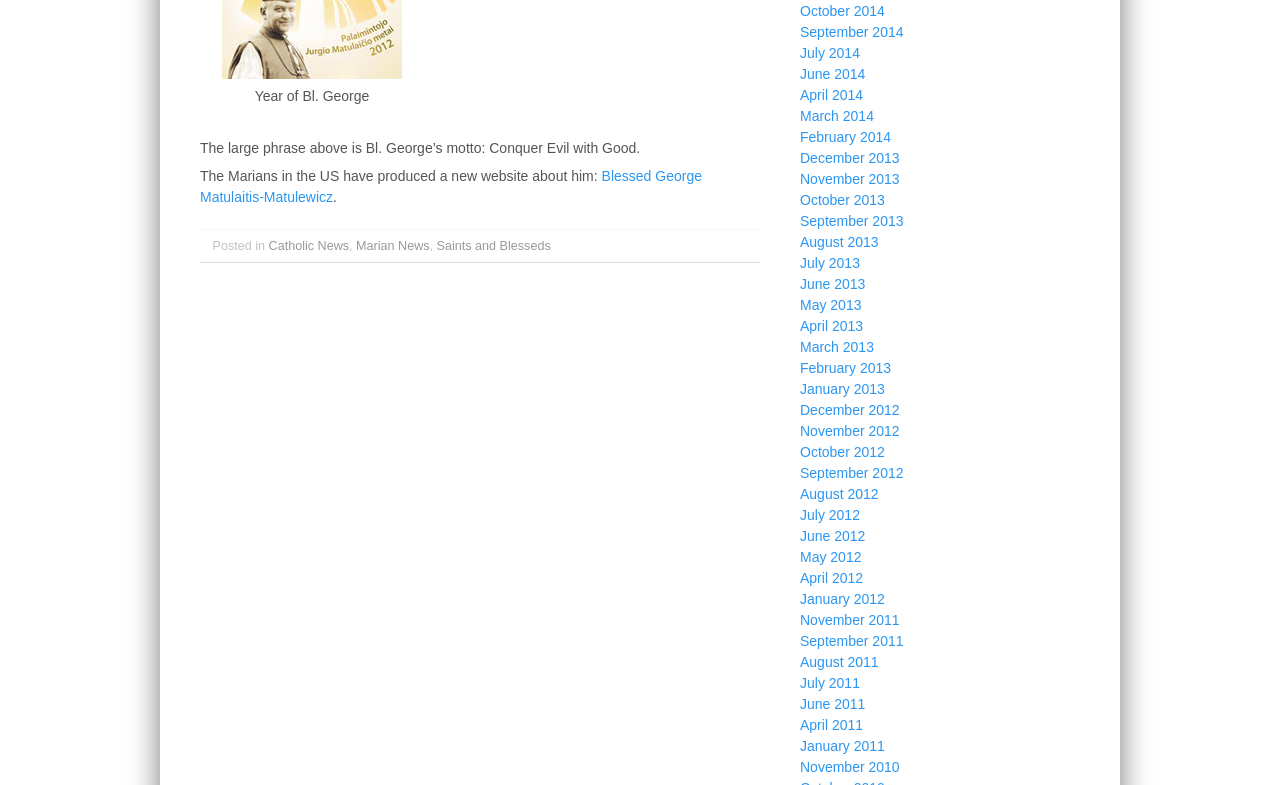Identify the bounding box for the UI element specified in this description: "Catholic News". The coordinates must be four float numbers between 0 and 1, formatted as [left, top, right, bottom].

[0.21, 0.304, 0.273, 0.322]